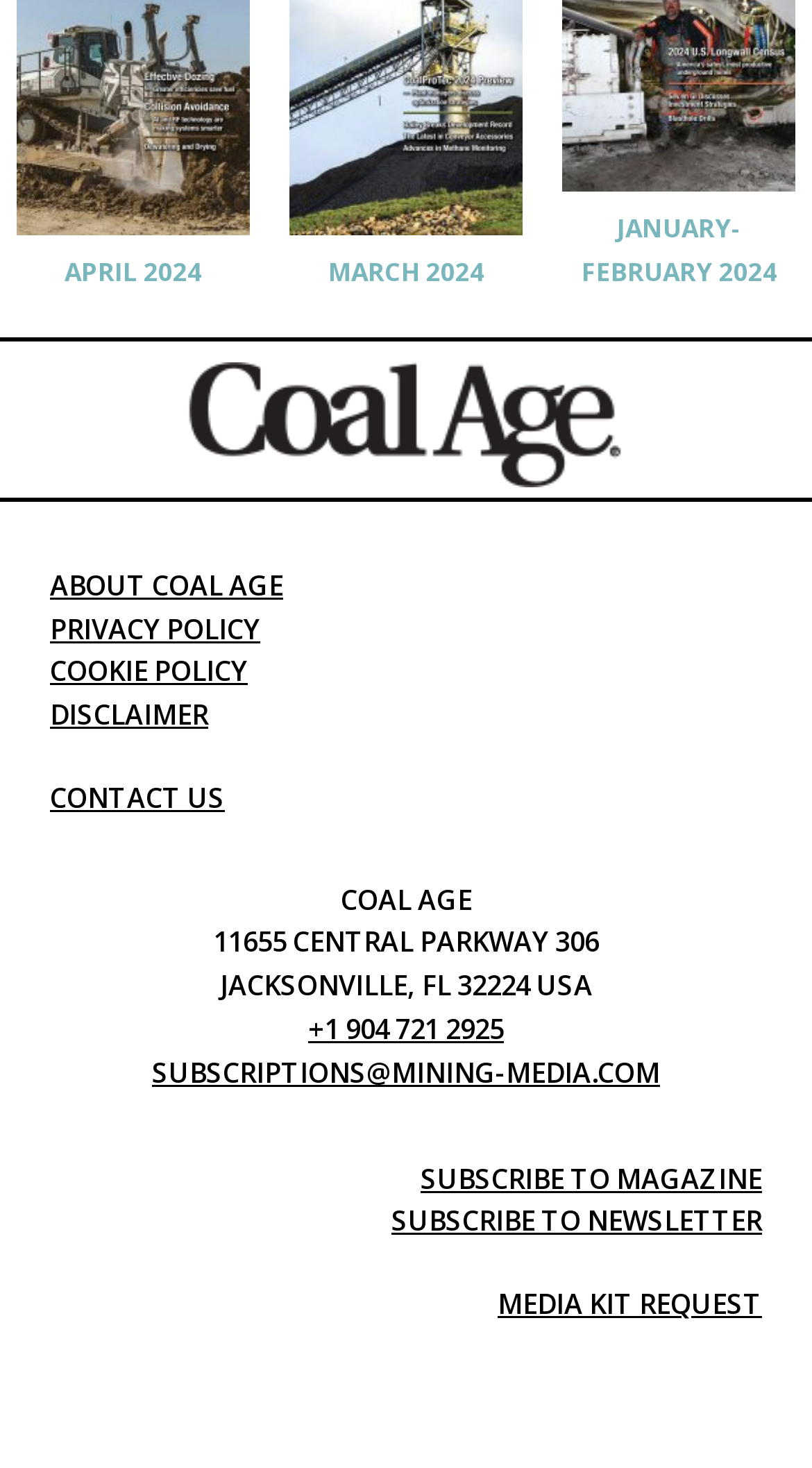Determine the bounding box coordinates for the clickable element to execute this instruction: "Learn about Coal Age". Provide the coordinates as four float numbers between 0 and 1, i.e., [left, top, right, bottom].

[0.062, 0.386, 0.349, 0.411]